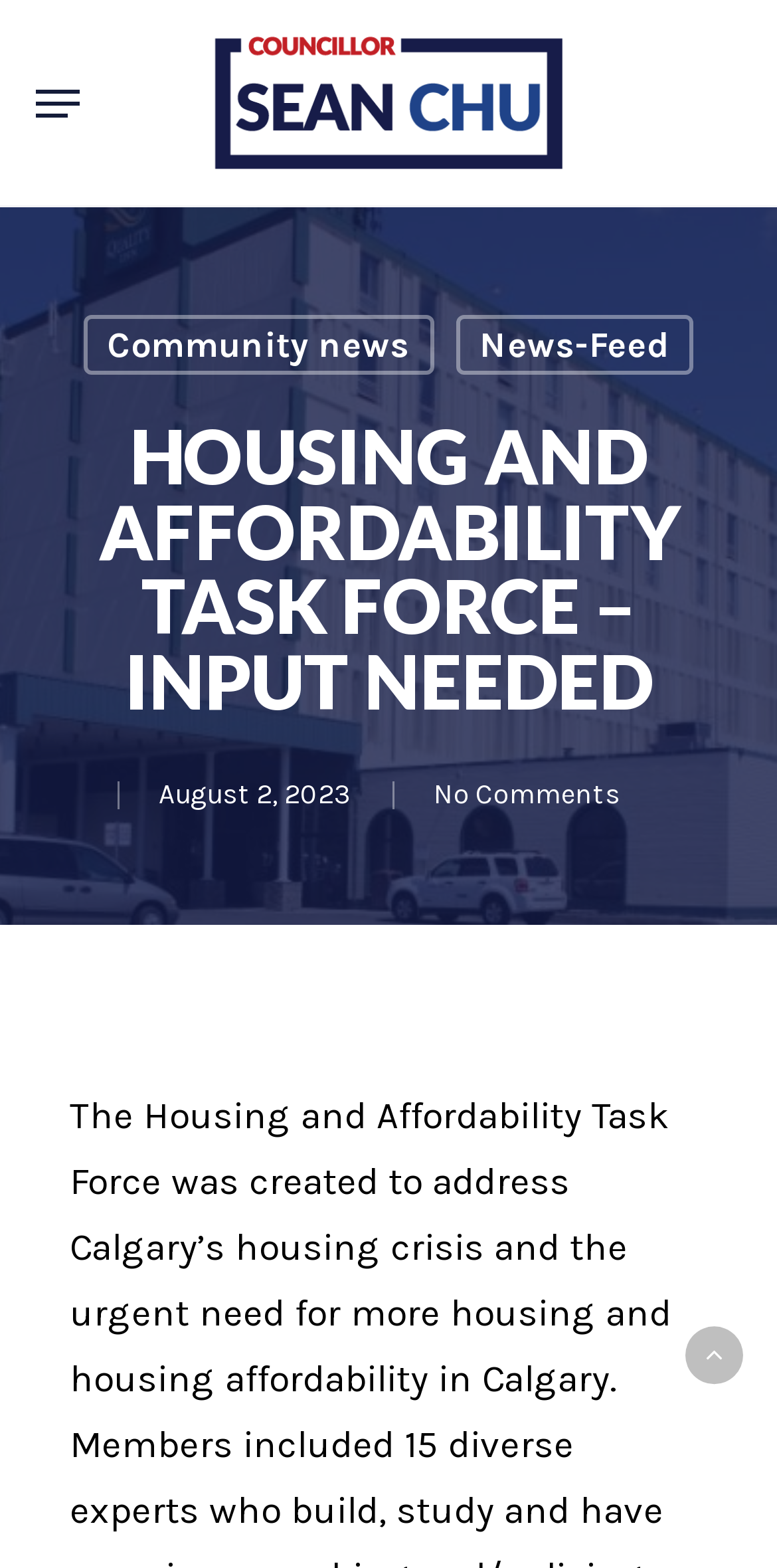What is the date of the task force input needed?
Please answer the question with as much detail and depth as you can.

The answer can be found by looking at the StaticText element with the text 'August 2, 2023', which indicates the date of the task force input needed.